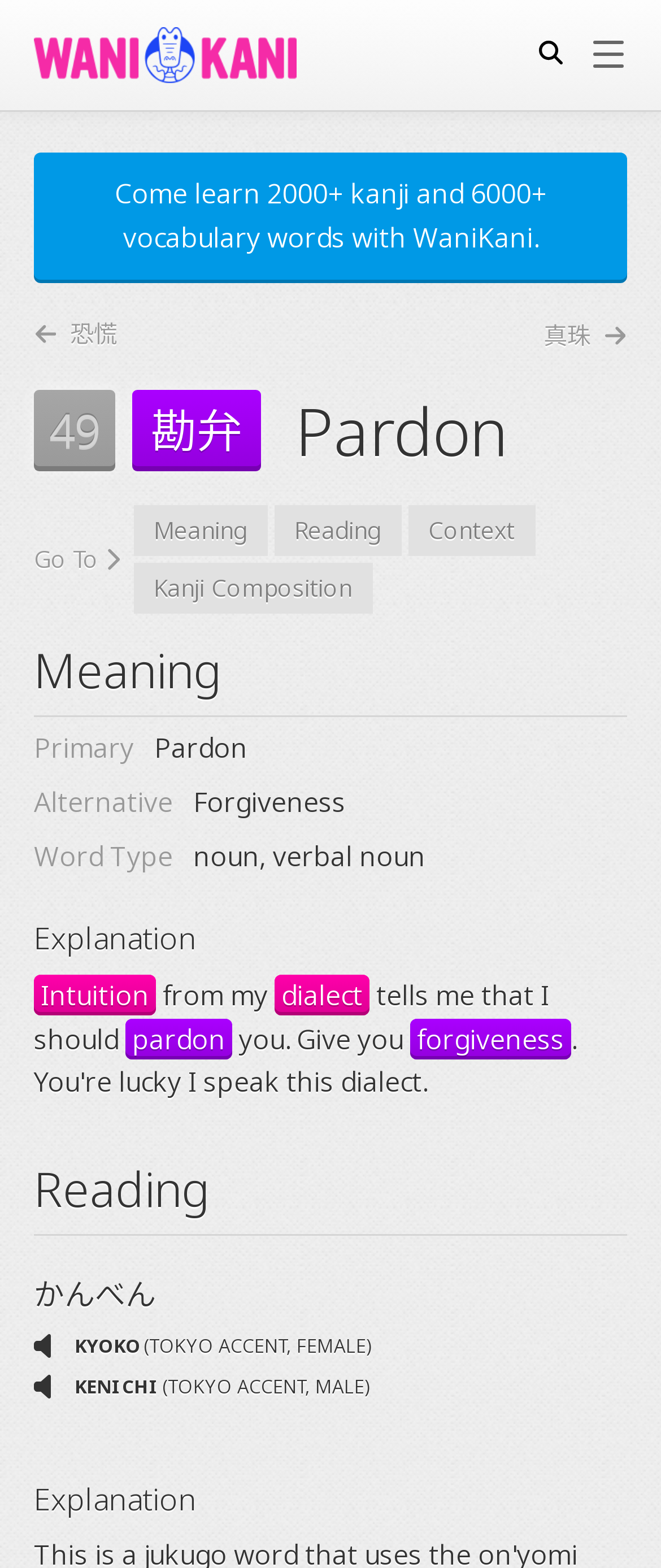Refer to the image and answer the question with as much detail as possible: What is the reading of '勘弁' in Tokyo accent?

I found the reading of '勘弁' in Tokyo accent by looking at the section with the heading 'Reading', where it says 'かんべん'.